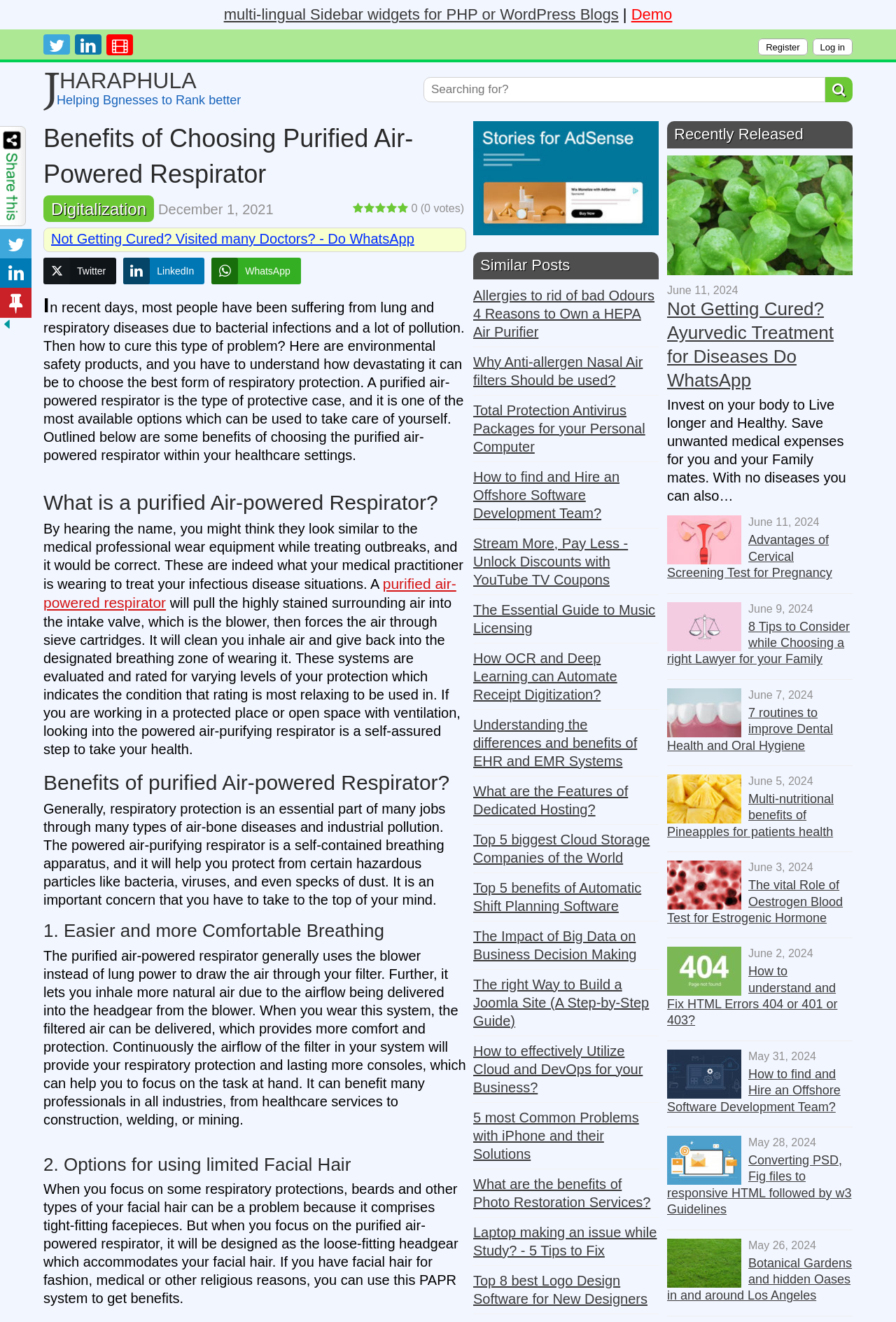Extract the primary heading text from the webpage.

Benefits of Choosing Purified Air-Powered Respirator